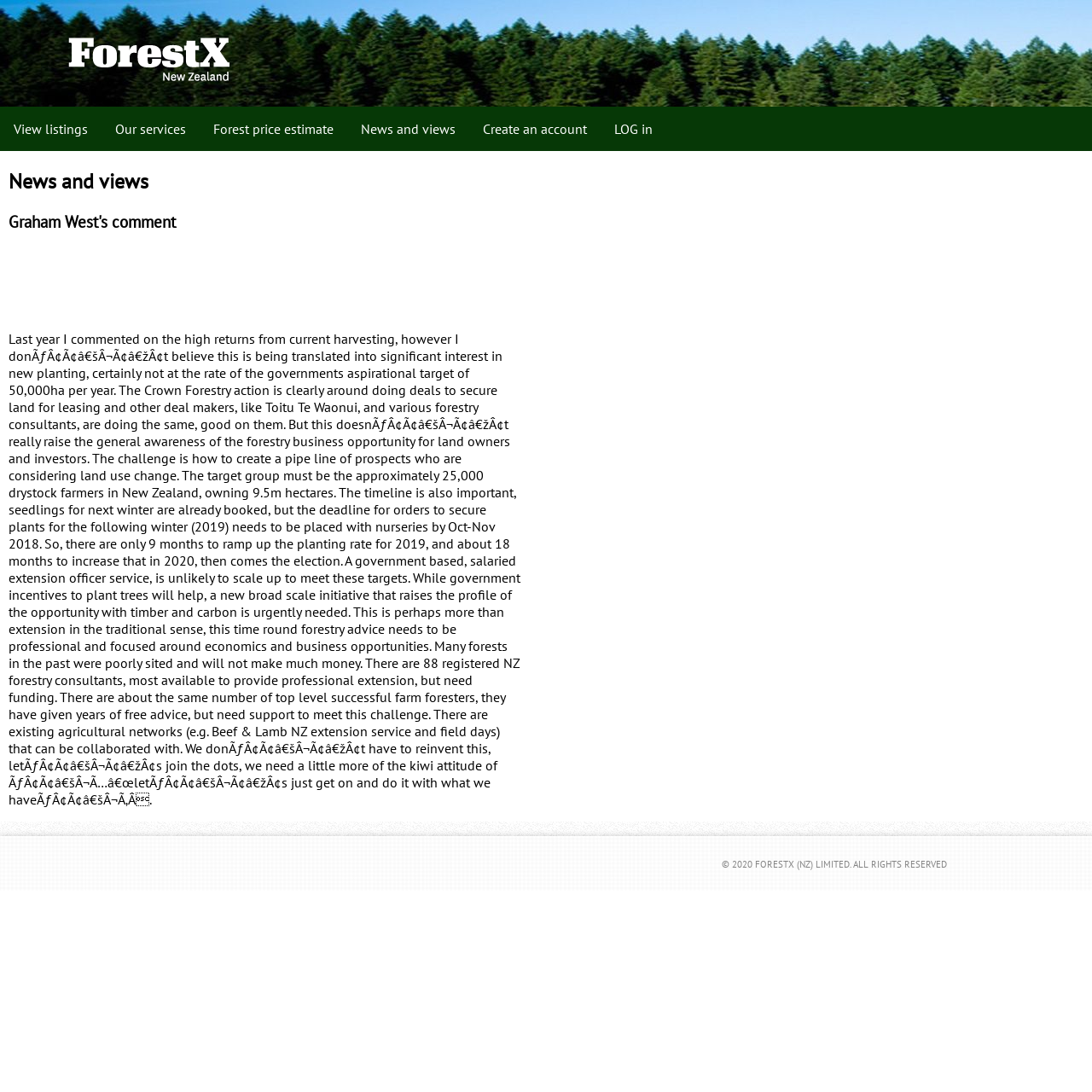What is the deadline for ordering seedlings for the following winter?
Please answer the question with a single word or phrase, referencing the image.

Oct-Nov 2018